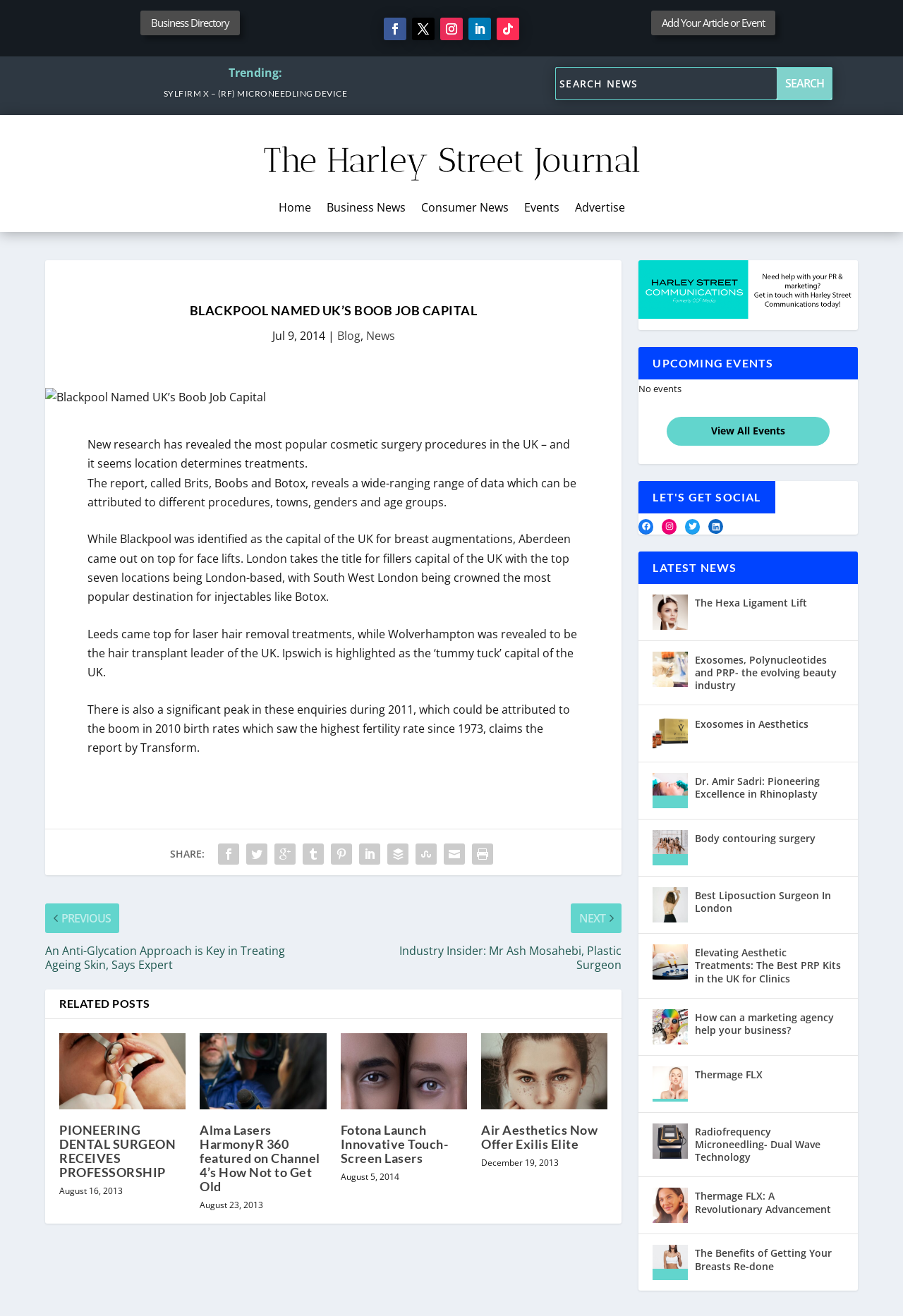Locate the bounding box coordinates of the element that should be clicked to fulfill the instruction: "View related post PIONEERING DENTAL SURGEON RECEIVES PROFESSORSHIP".

[0.066, 0.785, 0.206, 0.843]